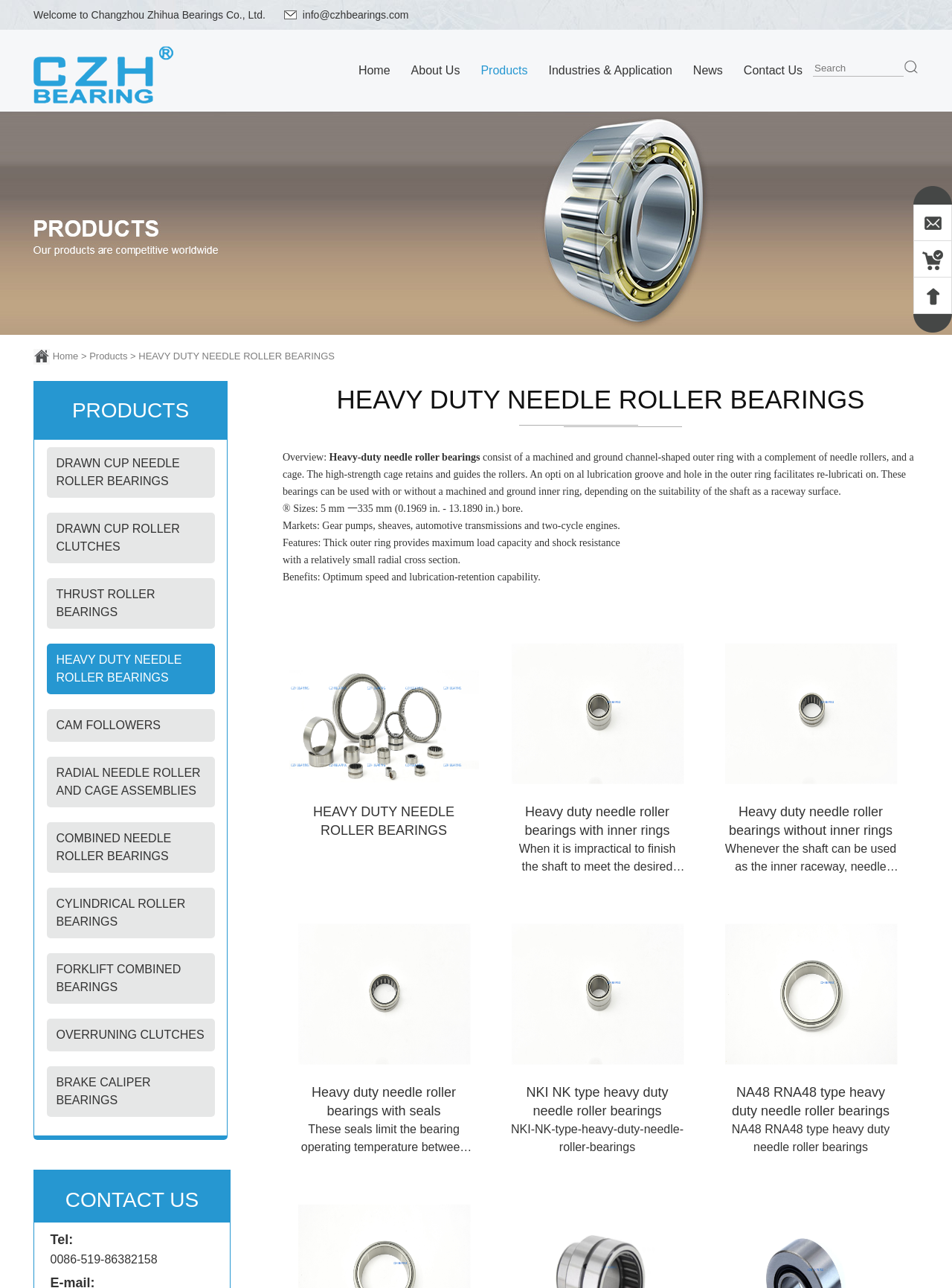Please pinpoint the bounding box coordinates for the region I should click to adhere to this instruction: "view heavy duty needle roller bearings".

[0.059, 0.5, 0.225, 0.539]